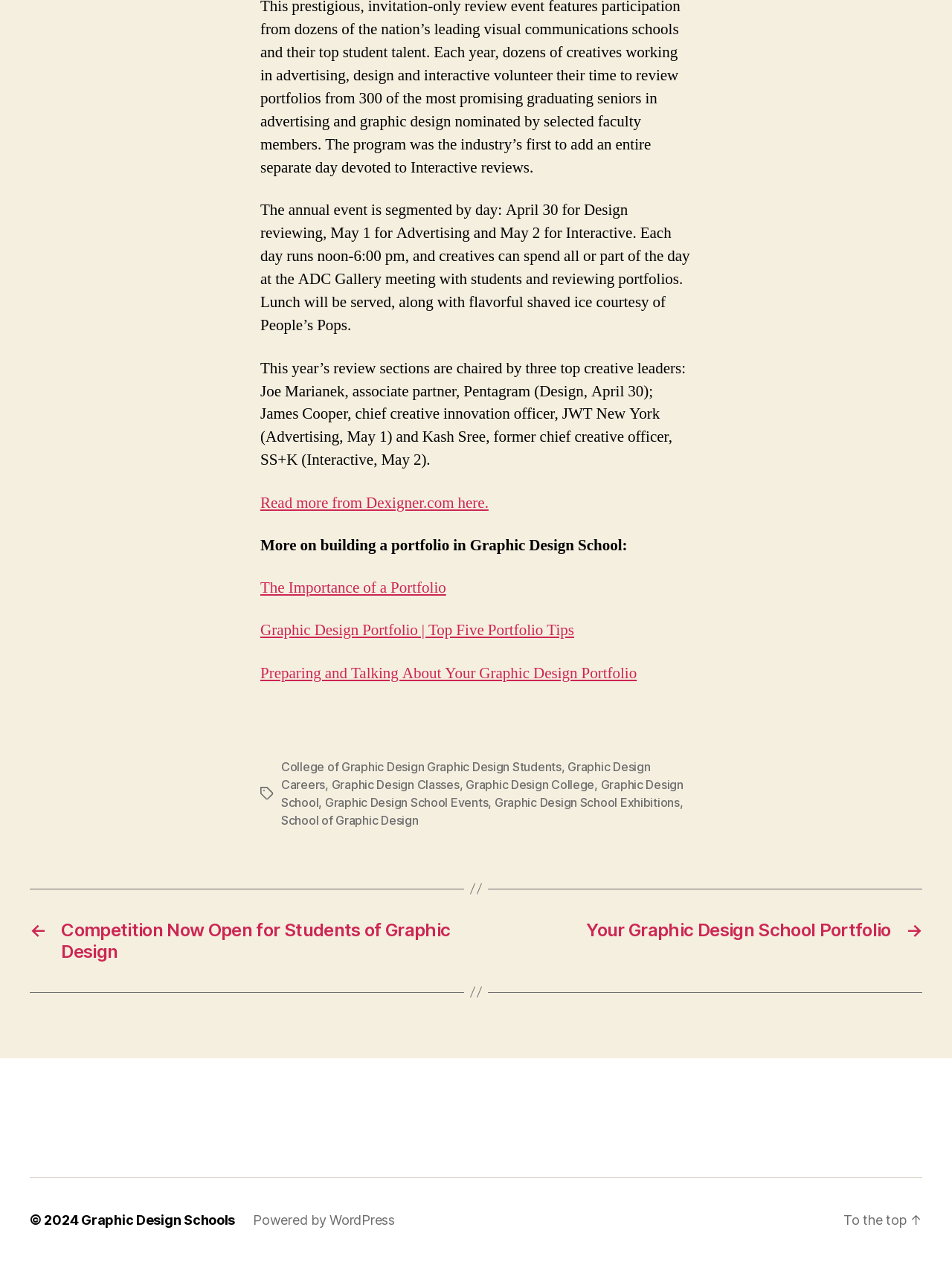Find the bounding box of the element with the following description: "aria-label="appearance switcher"". The coordinates must be four float numbers between 0 and 1, formatted as [left, top, right, bottom].

None